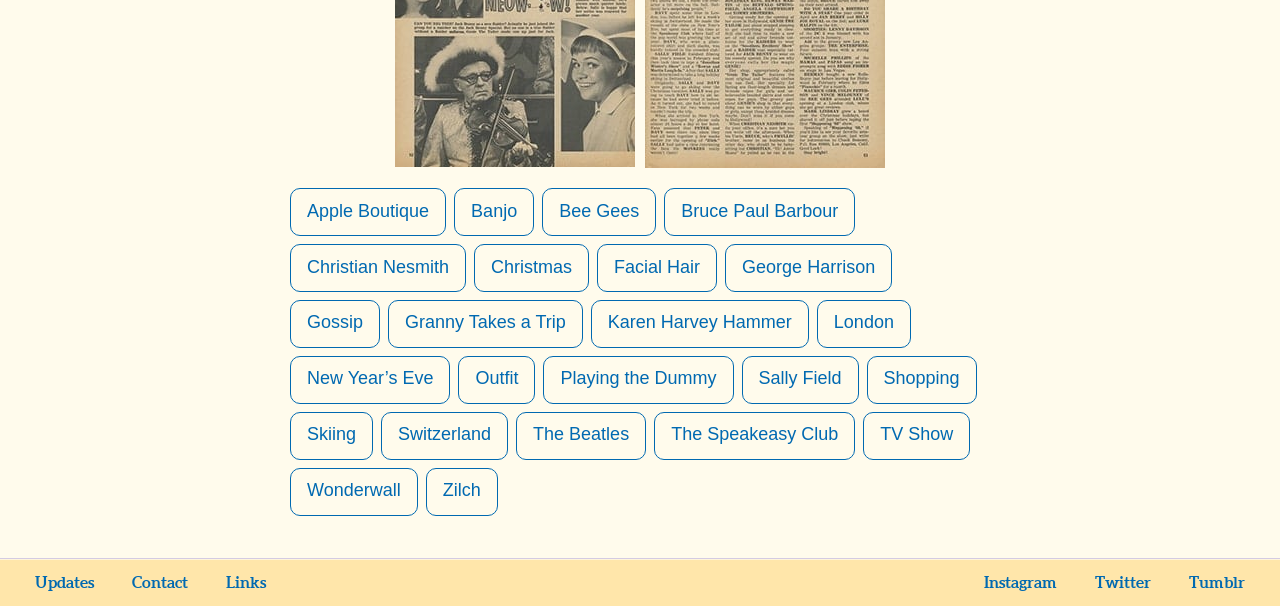Respond to the question with just a single word or phrase: 
Are there any links related to music?

Yes